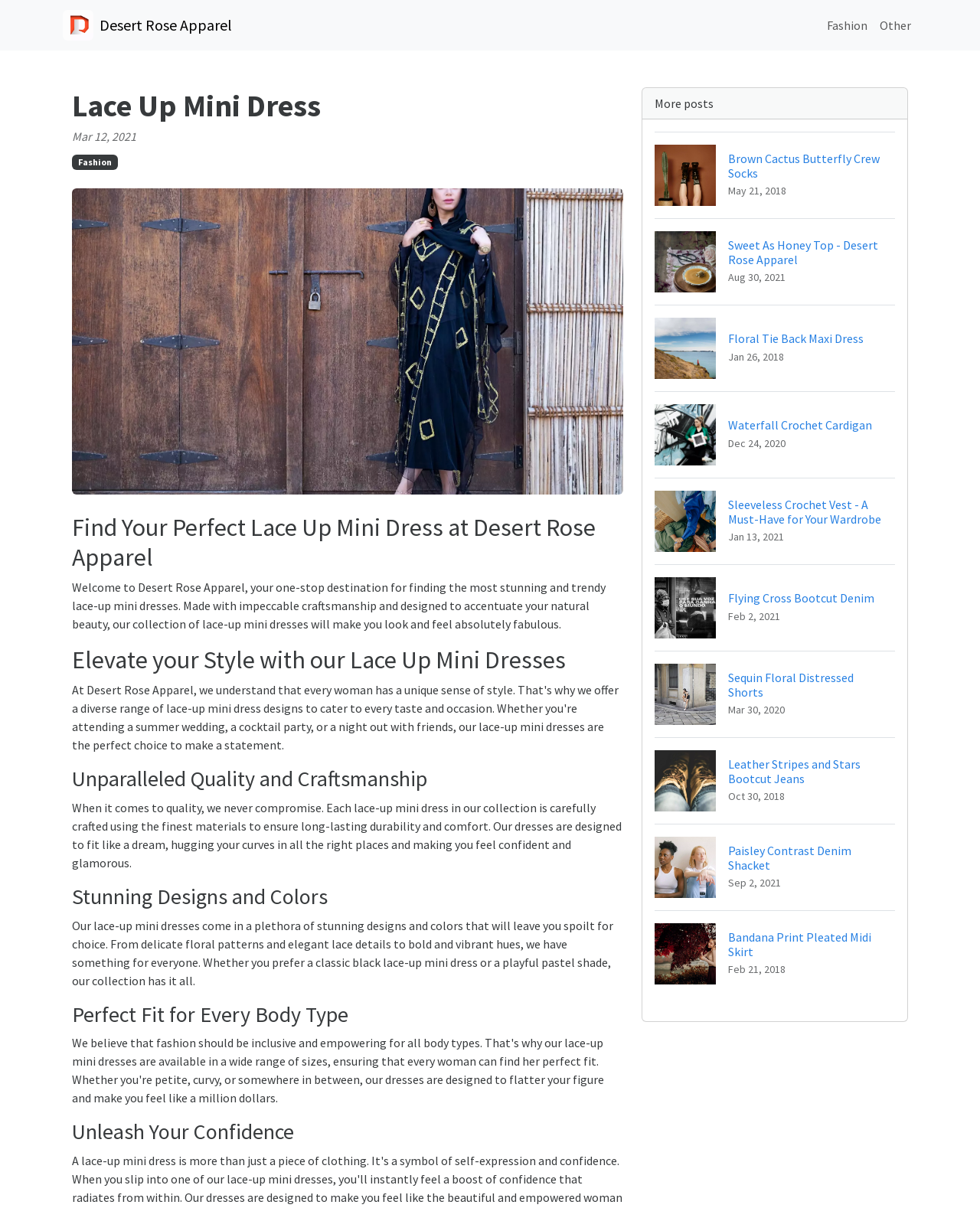Locate the UI element described as follows: "Fashion". Return the bounding box coordinates as four float numbers between 0 and 1 in the order [left, top, right, bottom].

[0.838, 0.008, 0.891, 0.034]